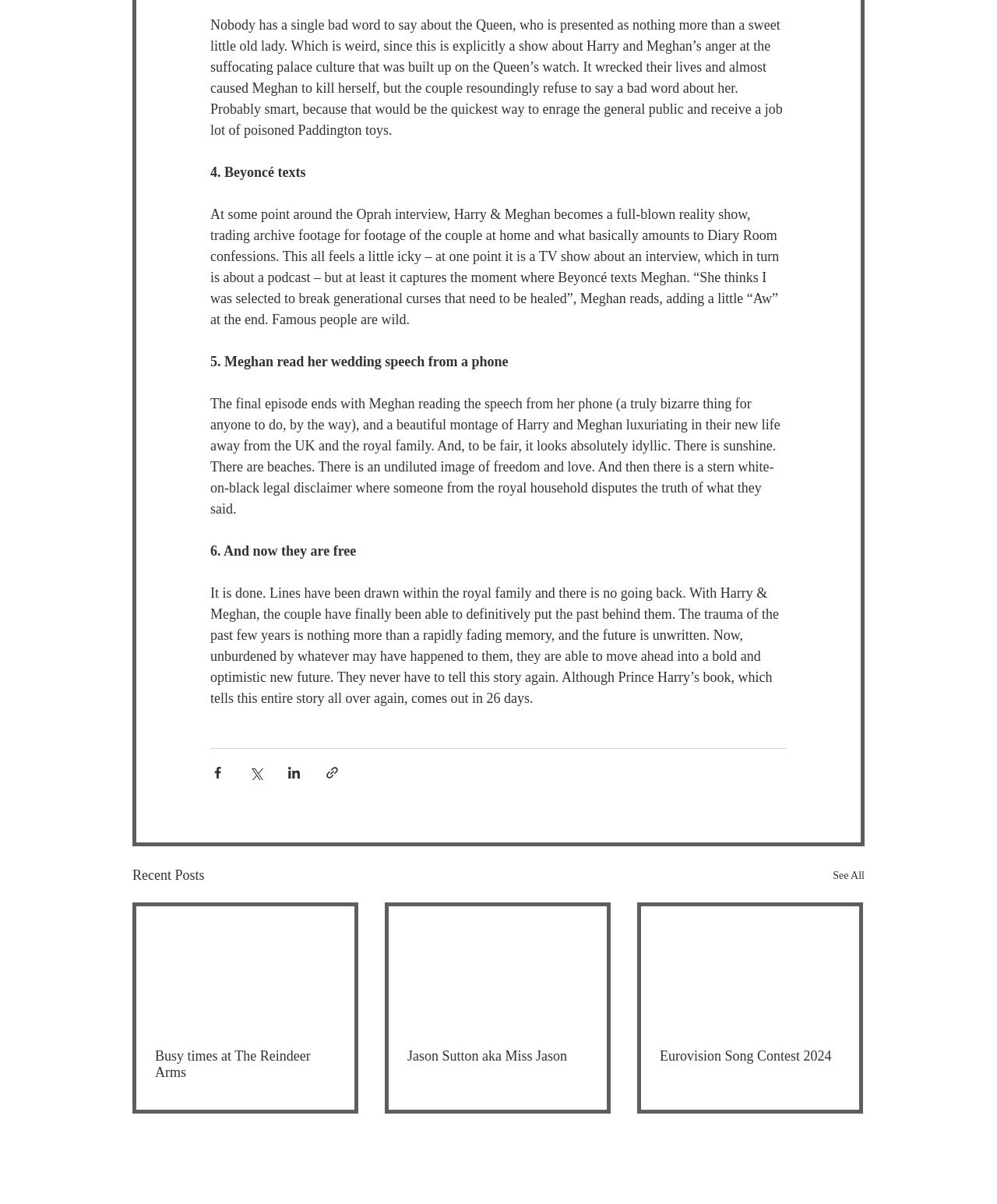What is the author's tone towards the Queen?
Refer to the image and answer the question using a single word or phrase.

Positive